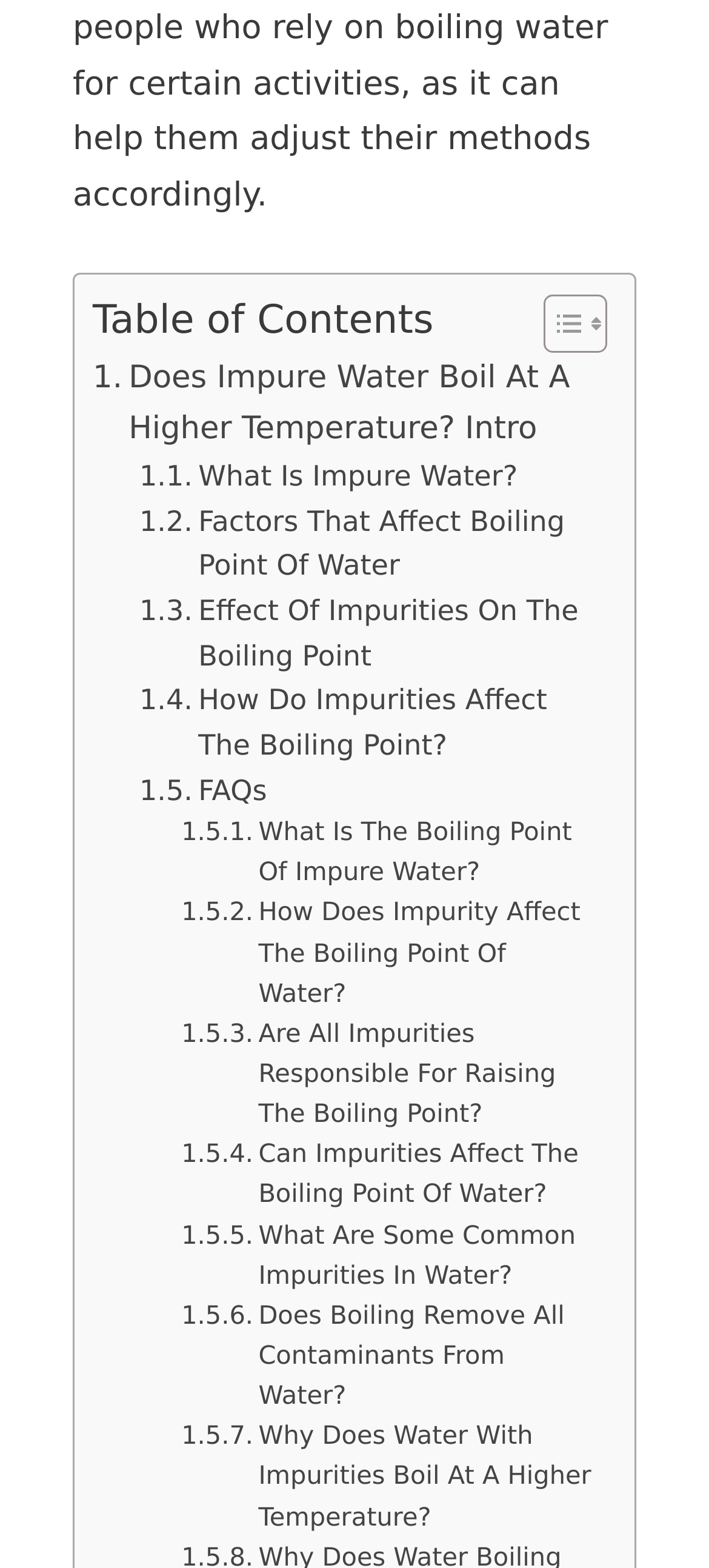How many links are related to FAQs on this webpage?
Look at the screenshot and provide an in-depth answer.

There is only one link related to FAQs on this webpage, which is '. FAQs'.